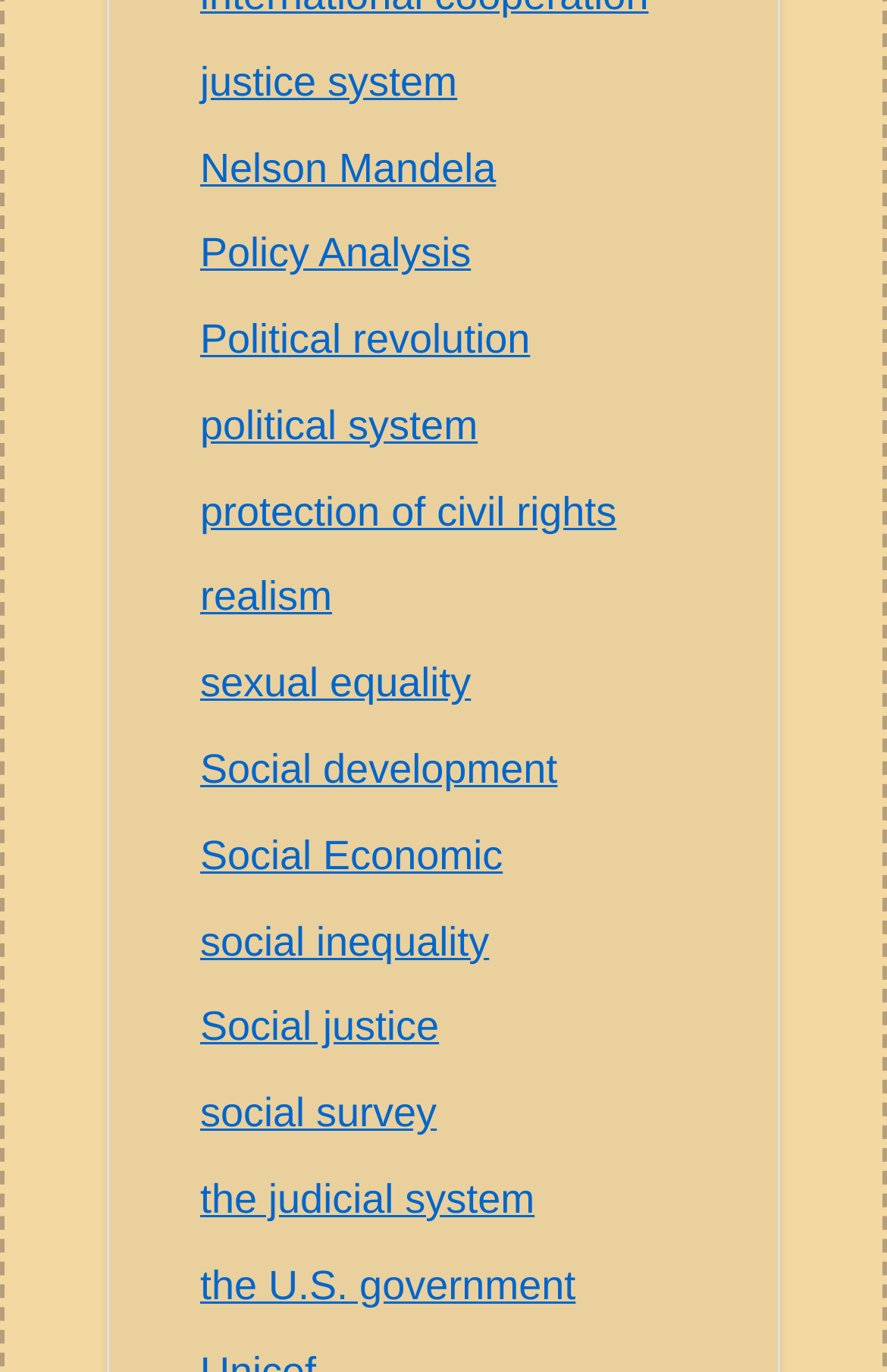What is the longest link text on the webpage?
Based on the screenshot, provide a one-word or short-phrase response.

Protection of civil rights